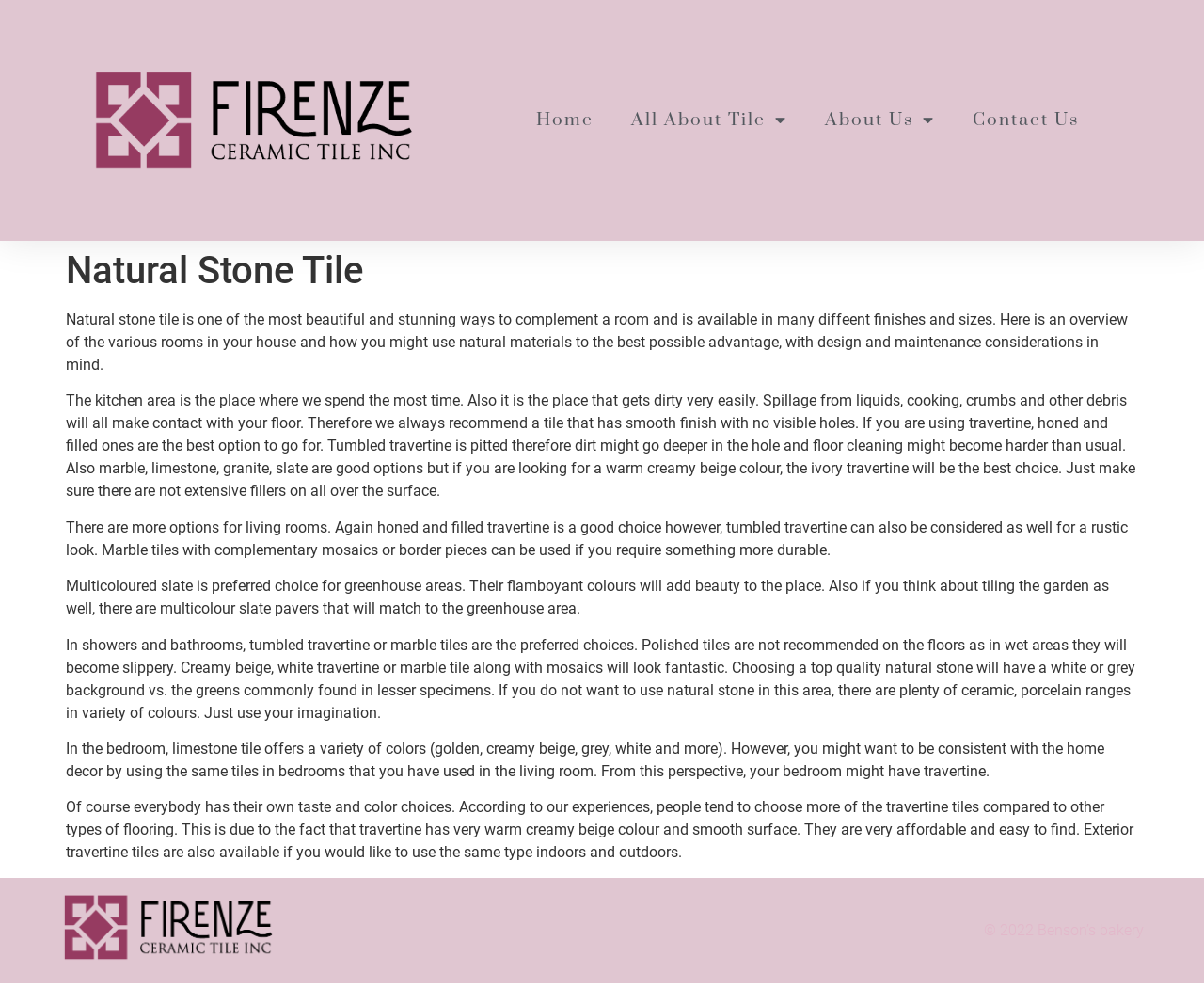What is the preferred choice for greenhouse areas?
Examine the screenshot and reply with a single word or phrase.

Multicoloured slate